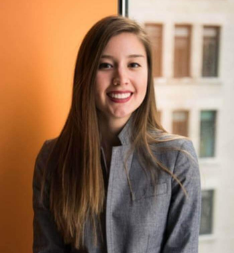Answer the question using only a single word or phrase: 
Is the background of the image blurred?

Partially